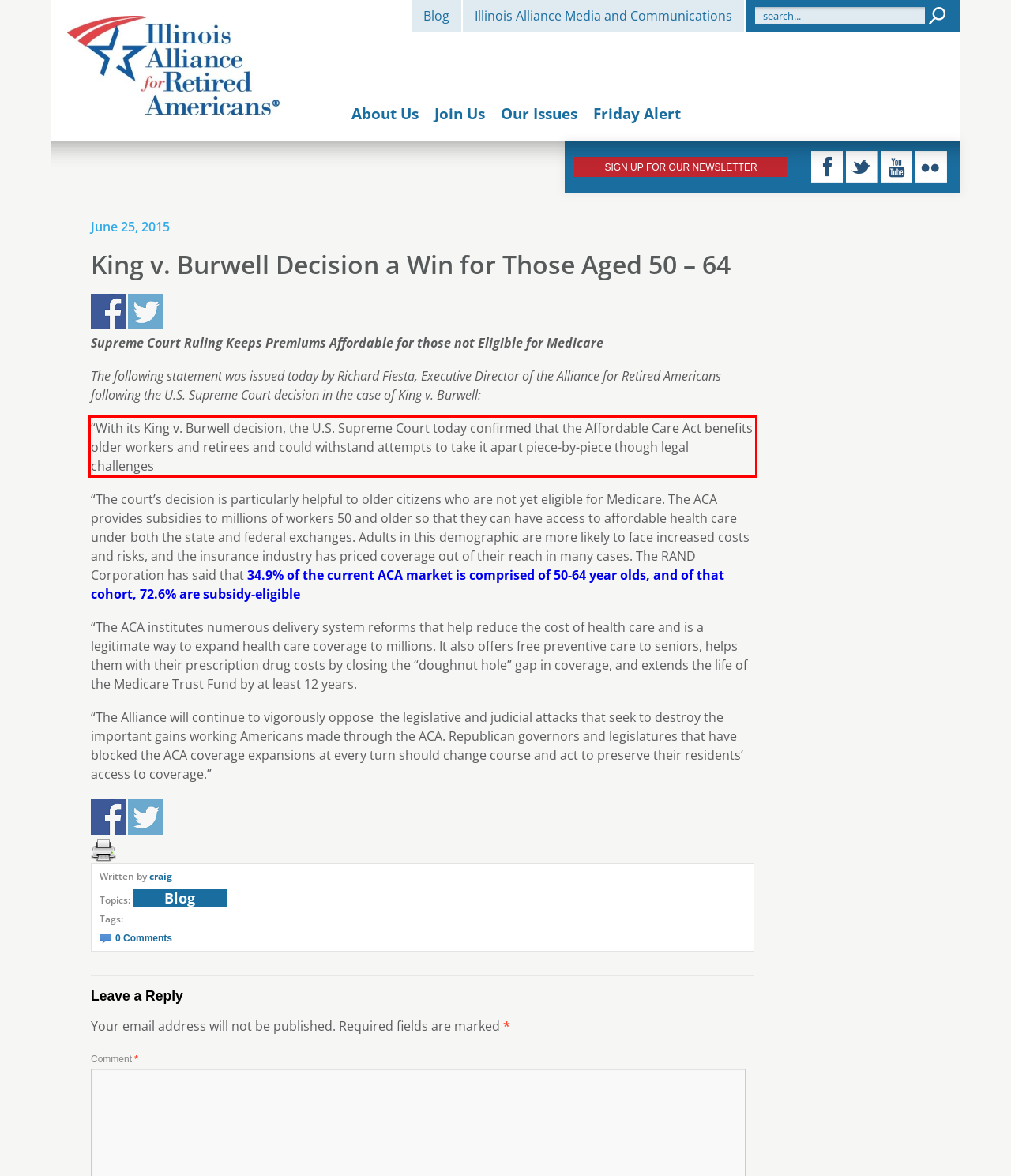Given a screenshot of a webpage with a red bounding box, extract the text content from the UI element inside the red bounding box.

“With its King v. Burwell decision, the U.S. Supreme Court today confirmed that the Affordable Care Act benefits older workers and retirees and could withstand attempts to take it apart piece-by-piece though legal challenges